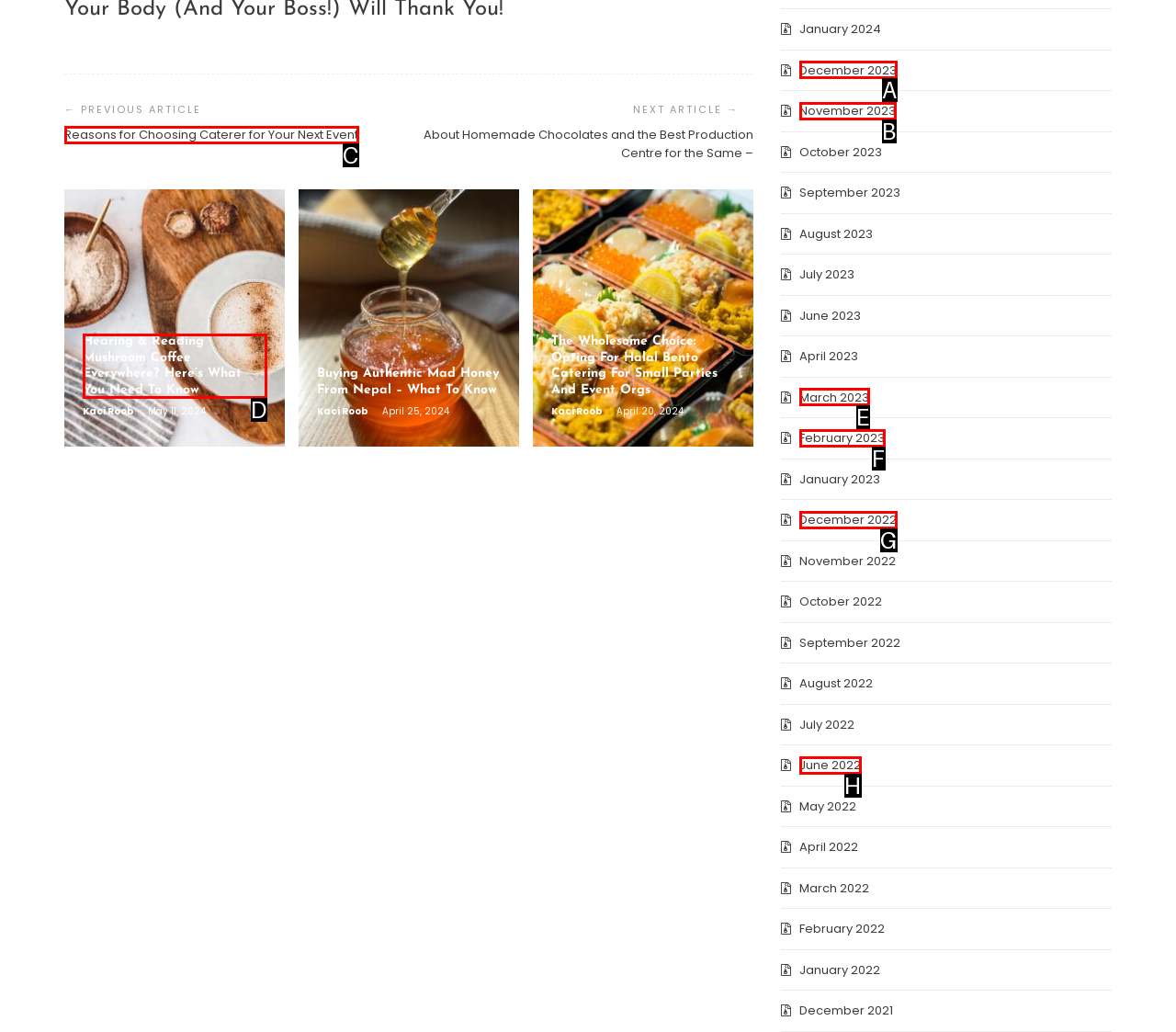Tell me which UI element to click to fulfill the given task: Click on 'Reasons for Choosing Caterer for Your Next Event'. Respond with the letter of the correct option directly.

C